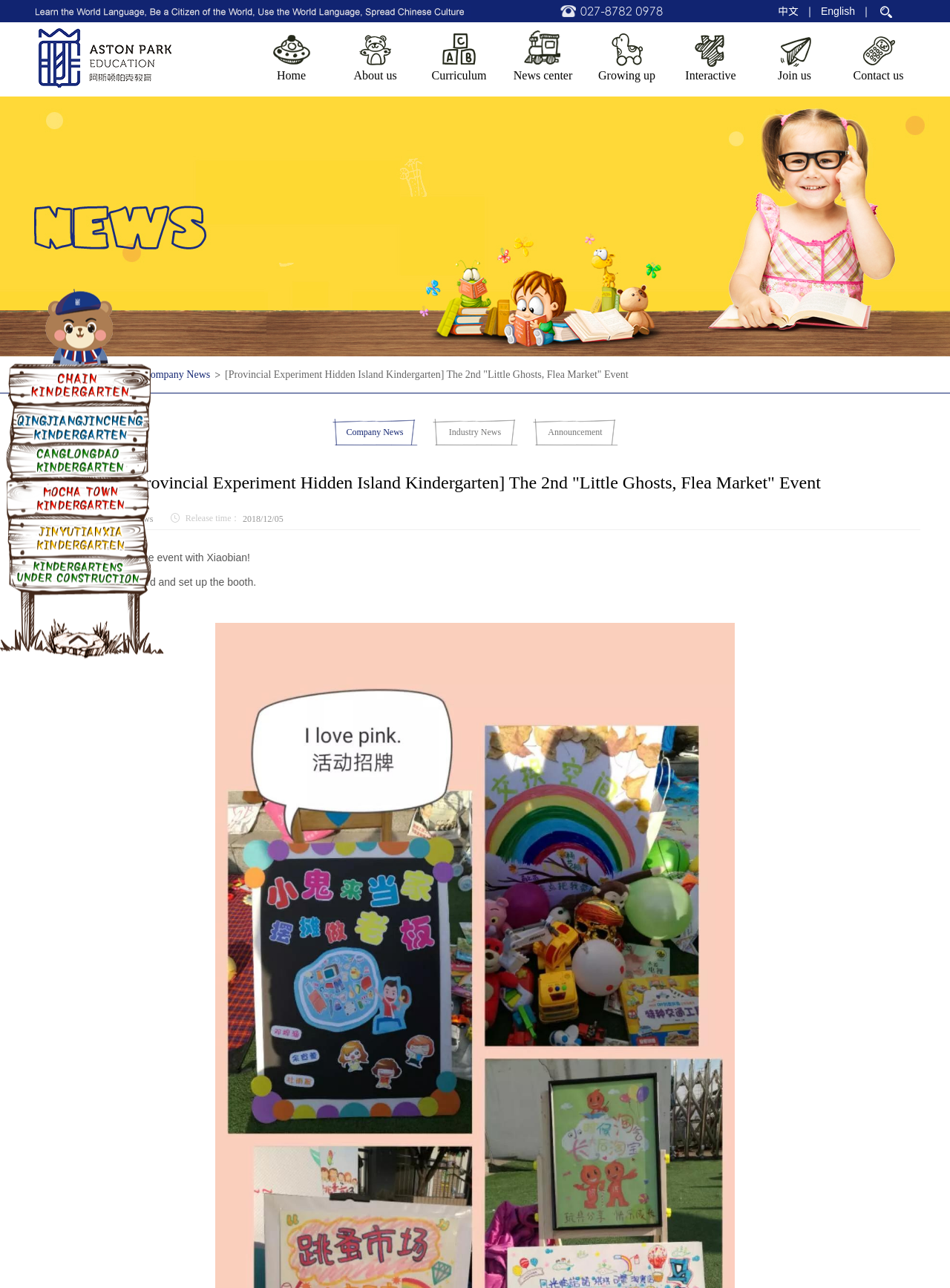Determine the bounding box coordinates of the section to be clicked to follow the instruction: "Visit the '武汉阿斯顿帕克教育科技有限公司' website". The coordinates should be given as four float numbers between 0 and 1, formatted as [left, top, right, bottom].

[0.041, 0.022, 0.18, 0.068]